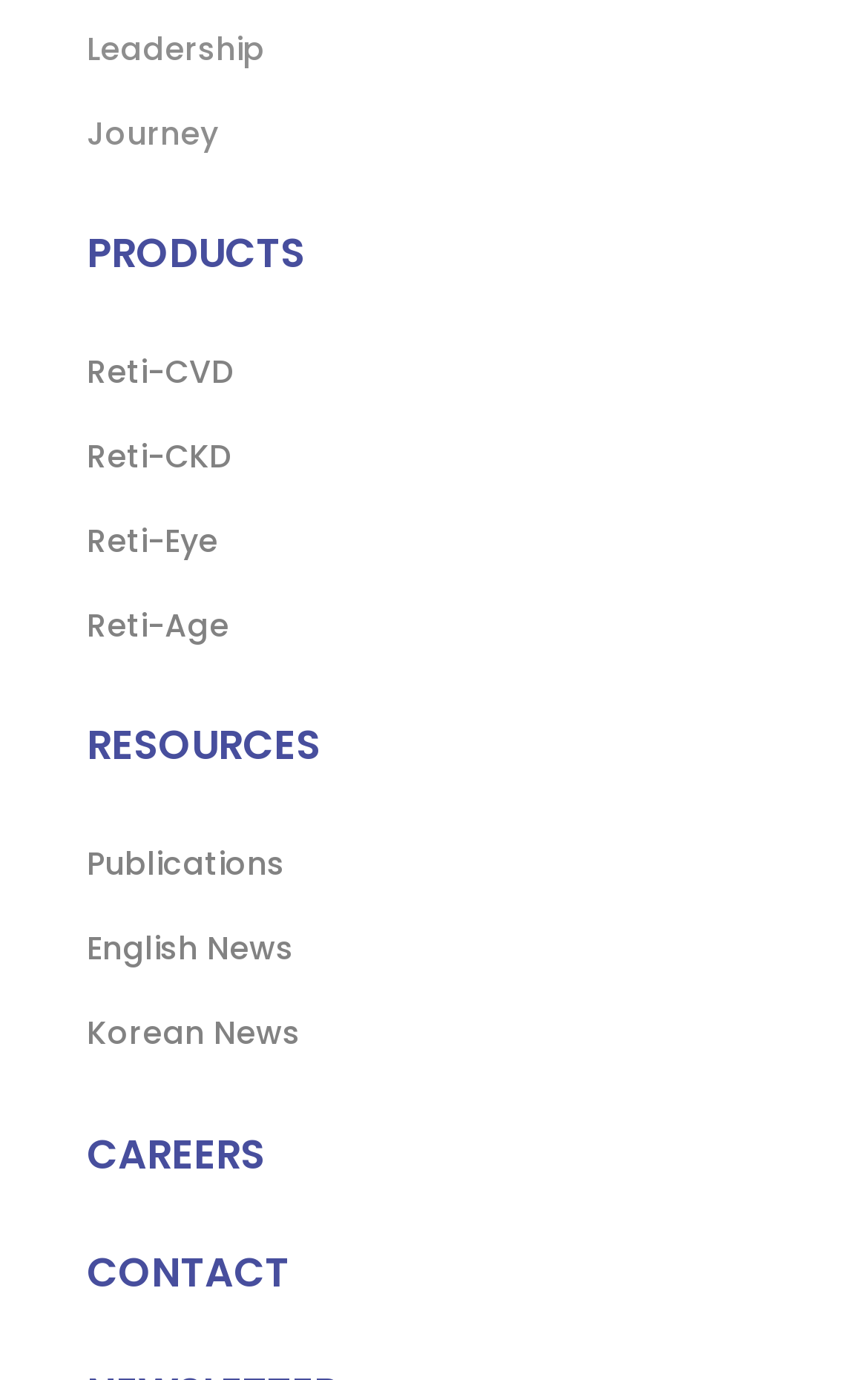Answer the question below using just one word or a short phrase: 
How many main sections are on the webpage?

4